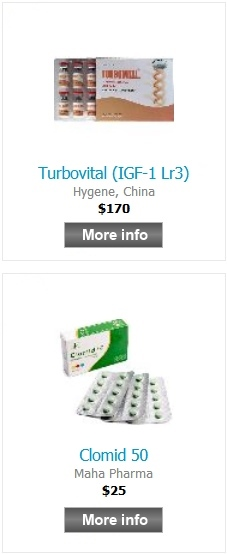What is the purpose of the 'More info' button?
Refer to the screenshot and respond with a concise word or phrase.

To provide additional details